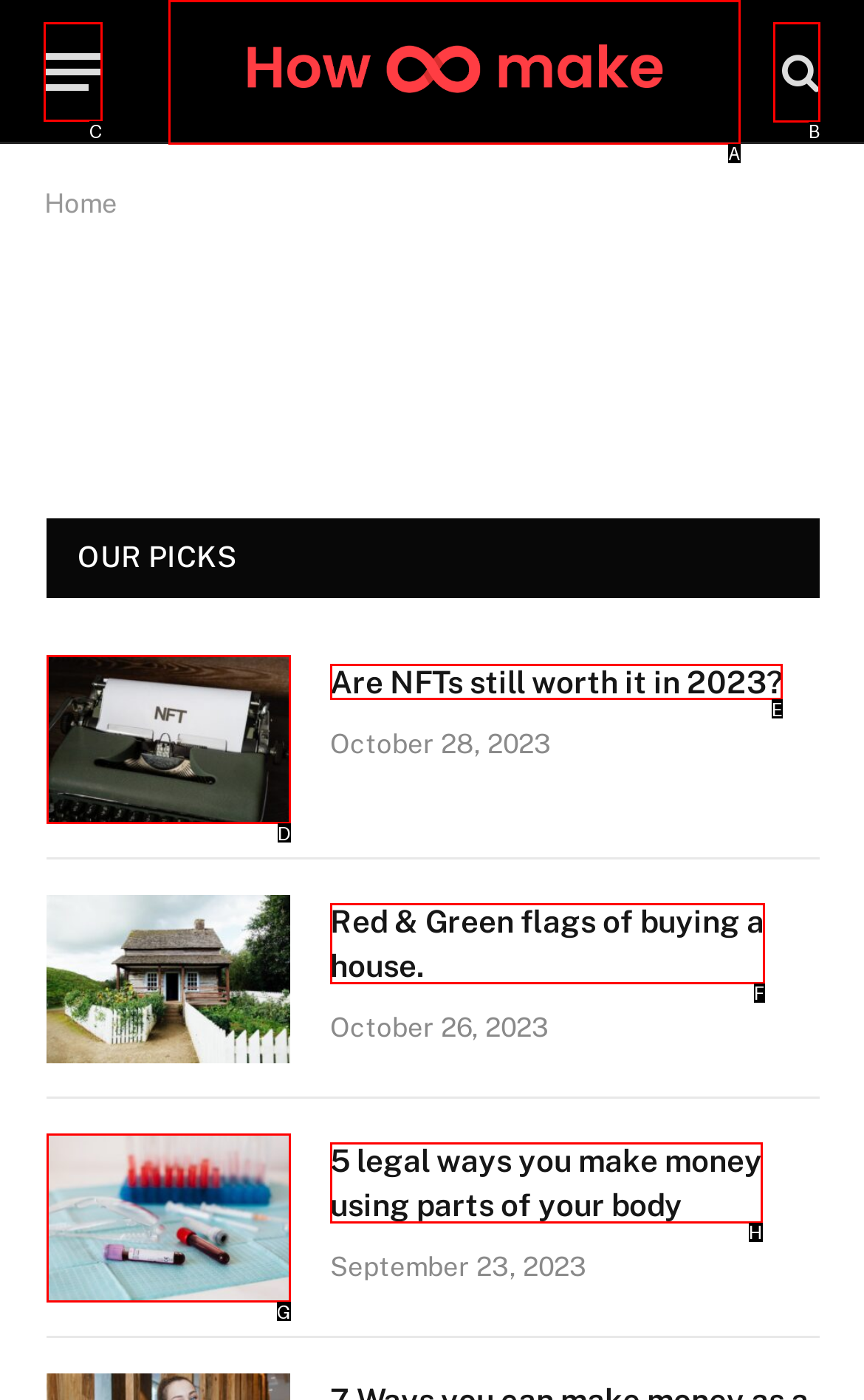Identify the correct letter of the UI element to click for this task: Click the menu button
Respond with the letter from the listed options.

C